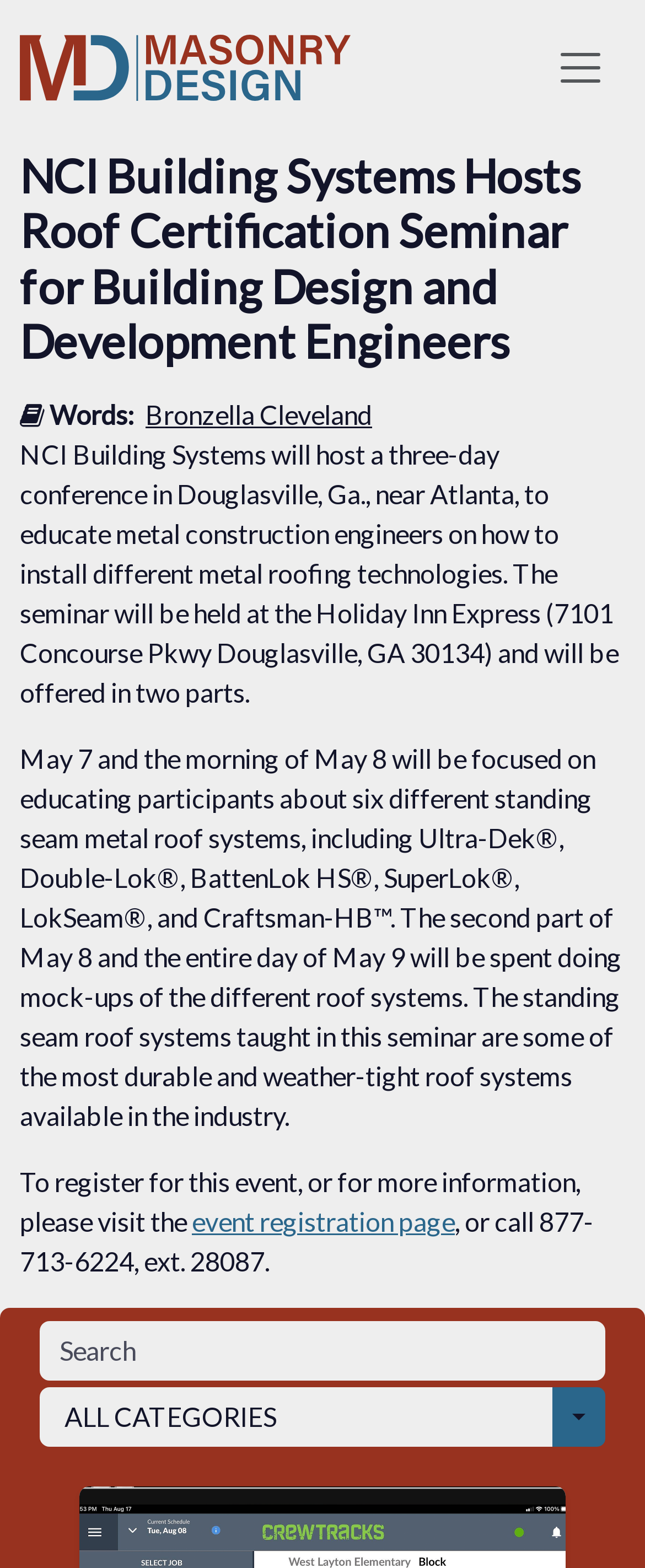Can you give a detailed response to the following question using the information from the image? What is the name of one of the metal roof systems mentioned?

The name of one of the metal roof systems mentioned can be found in the paragraph that describes the event, which states 'May 7 and the morning of May 8 will be focused on educating participants about six different standing seam metal roof systems, including Ultra-Dek®, Double-Lok®, BattenLok HS®, SuperLok®, LokSeam®, and Craftsman-HB™'.